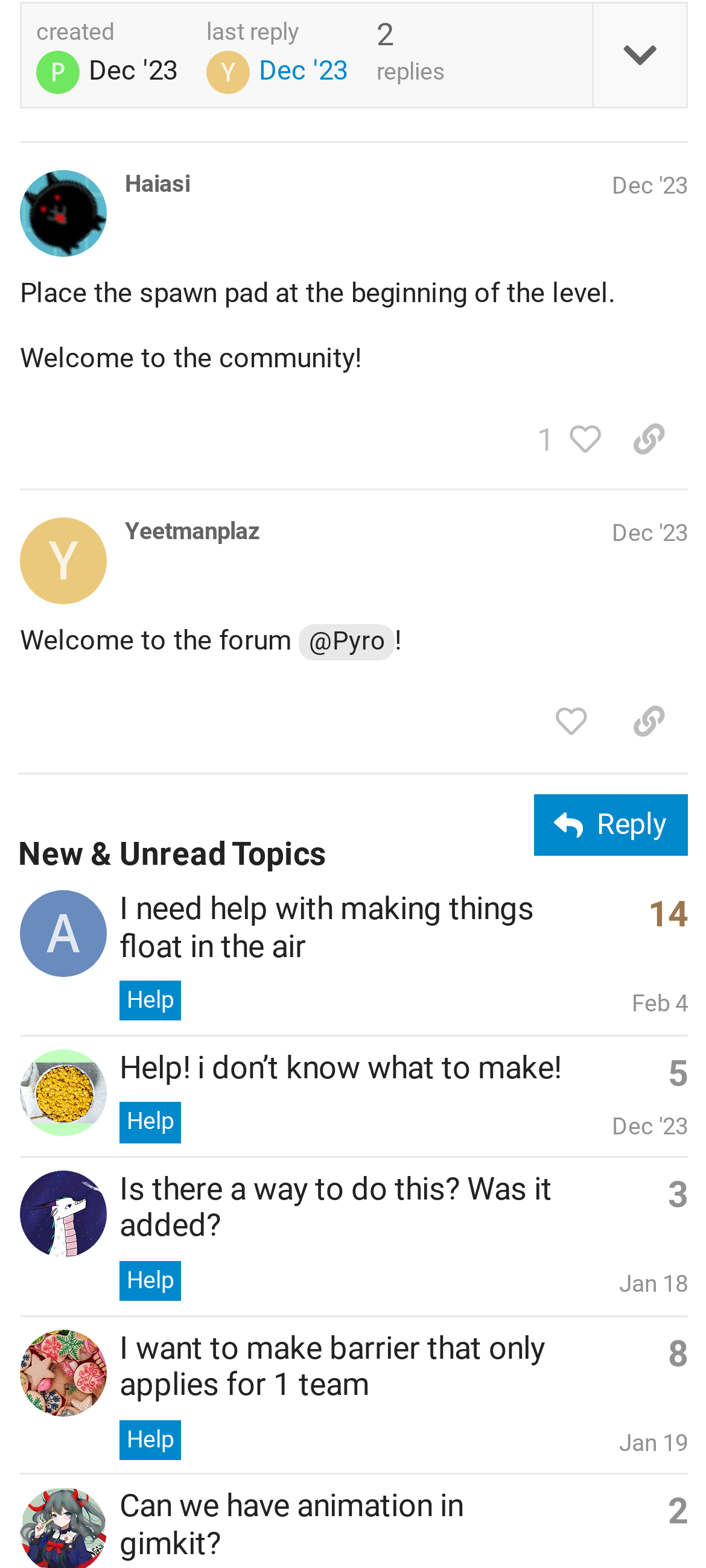Look at the image and give a detailed response to the following question: Who is the author of the latest post?

I looked at the latest post, which is labeled 'post #4 by @Yeetmanplaz', and found that the author is Yeetmanplaz.